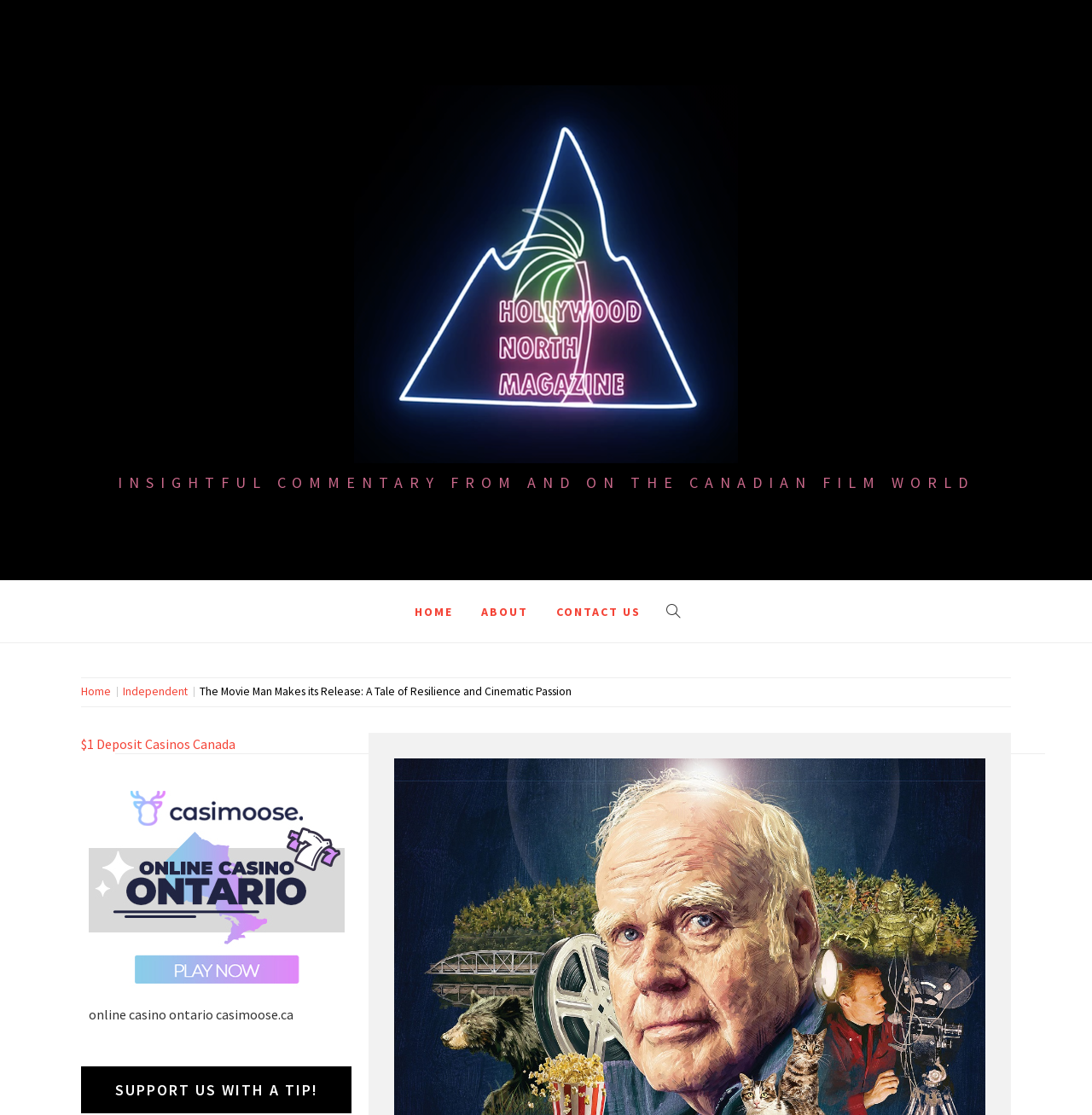Find the bounding box coordinates of the area to click in order to follow the instruction: "Contact the cinema".

[0.498, 0.521, 0.598, 0.576]